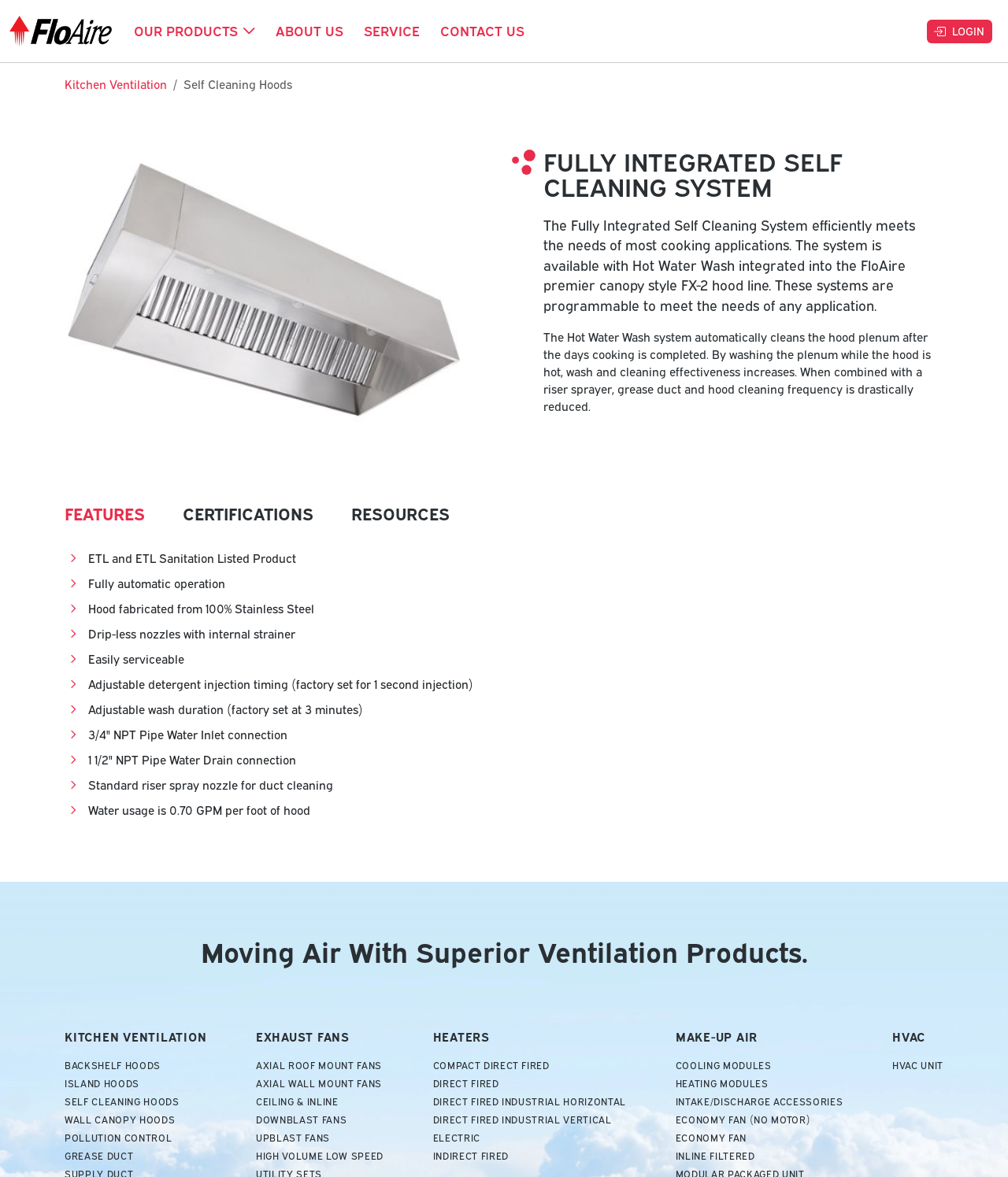Please determine the bounding box coordinates of the element's region to click for the following instruction: "Explore the SELF CLEANING HOODS product".

[0.064, 0.931, 0.205, 0.942]